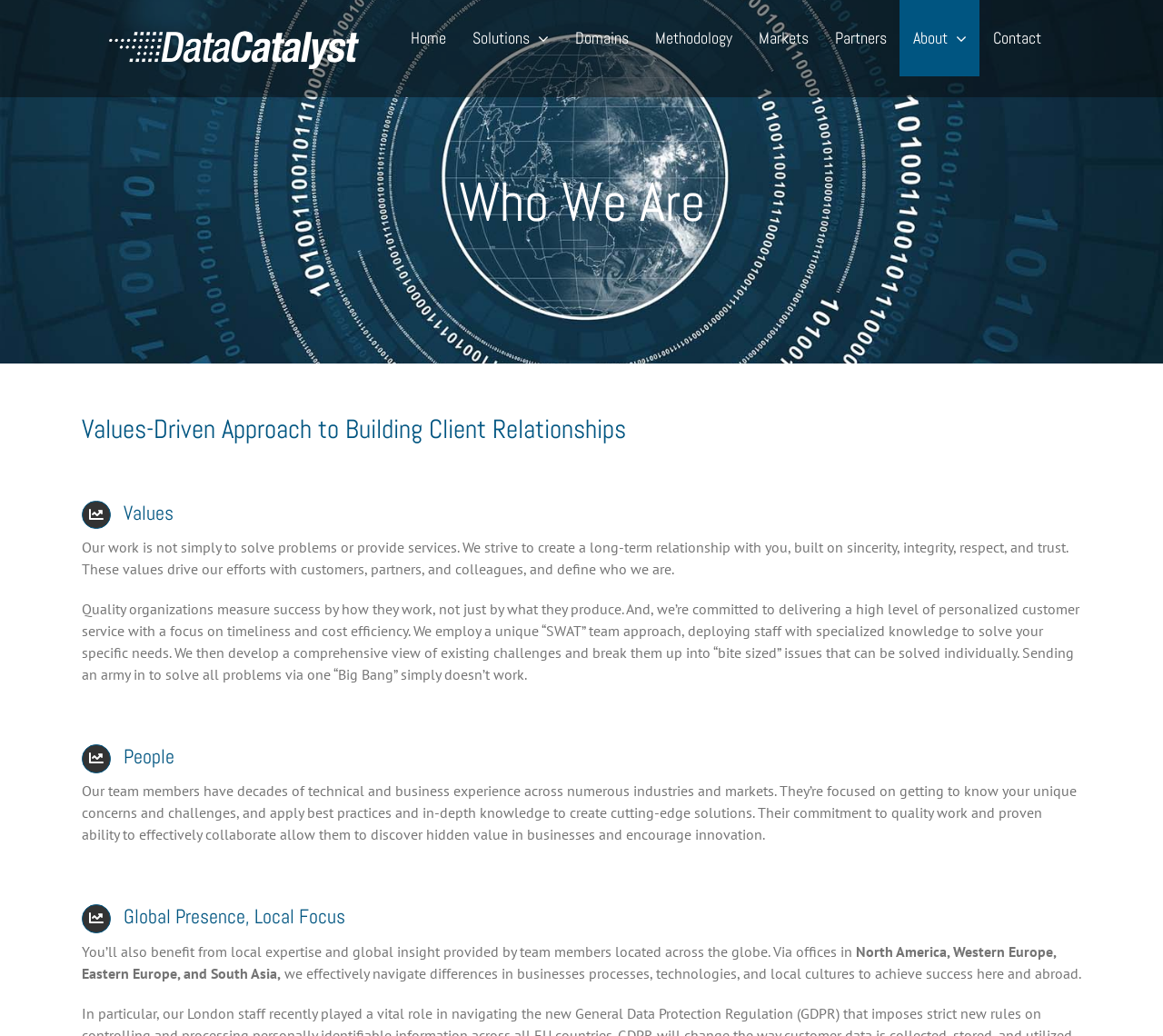Identify the bounding box coordinates of the area that should be clicked in order to complete the given instruction: "Go to Home page". The bounding box coordinates should be four float numbers between 0 and 1, i.e., [left, top, right, bottom].

[0.341, 0.0, 0.395, 0.074]